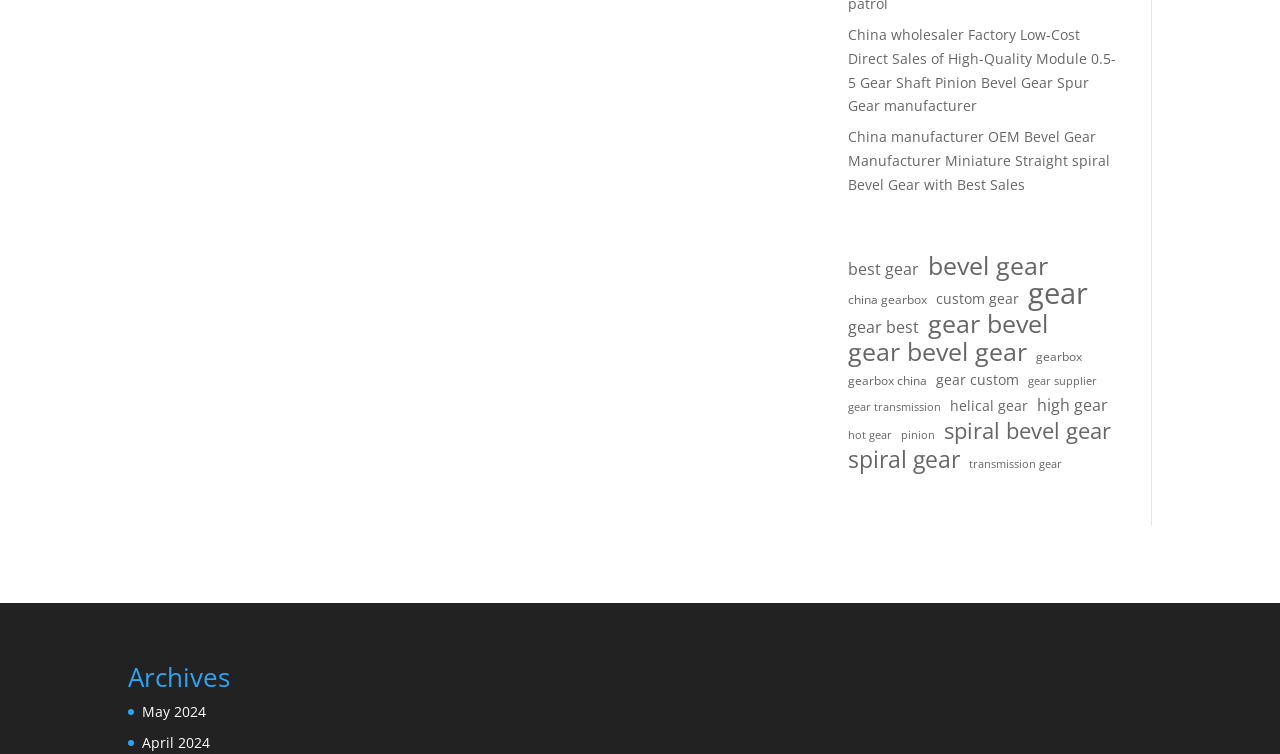Determine the bounding box coordinates for the clickable element required to fulfill the instruction: "Search for custom gear". Provide the coordinates as four float numbers between 0 and 1, i.e., [left, top, right, bottom].

[0.731, 0.381, 0.796, 0.412]